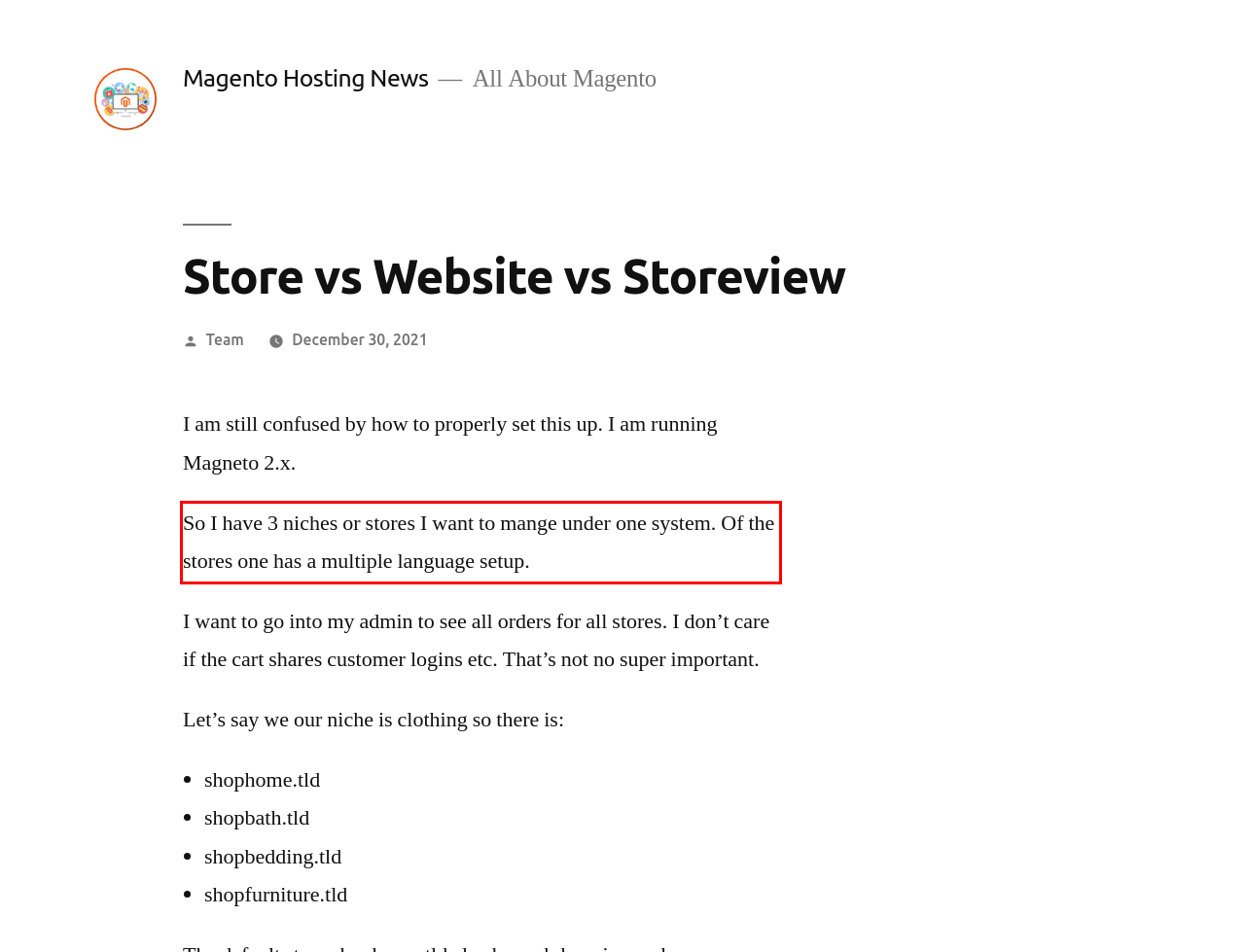Inspect the webpage screenshot that has a red bounding box and use OCR technology to read and display the text inside the red bounding box.

So I have 3 niches or stores I want to mange under one system. Of the stores one has a multiple language setup.